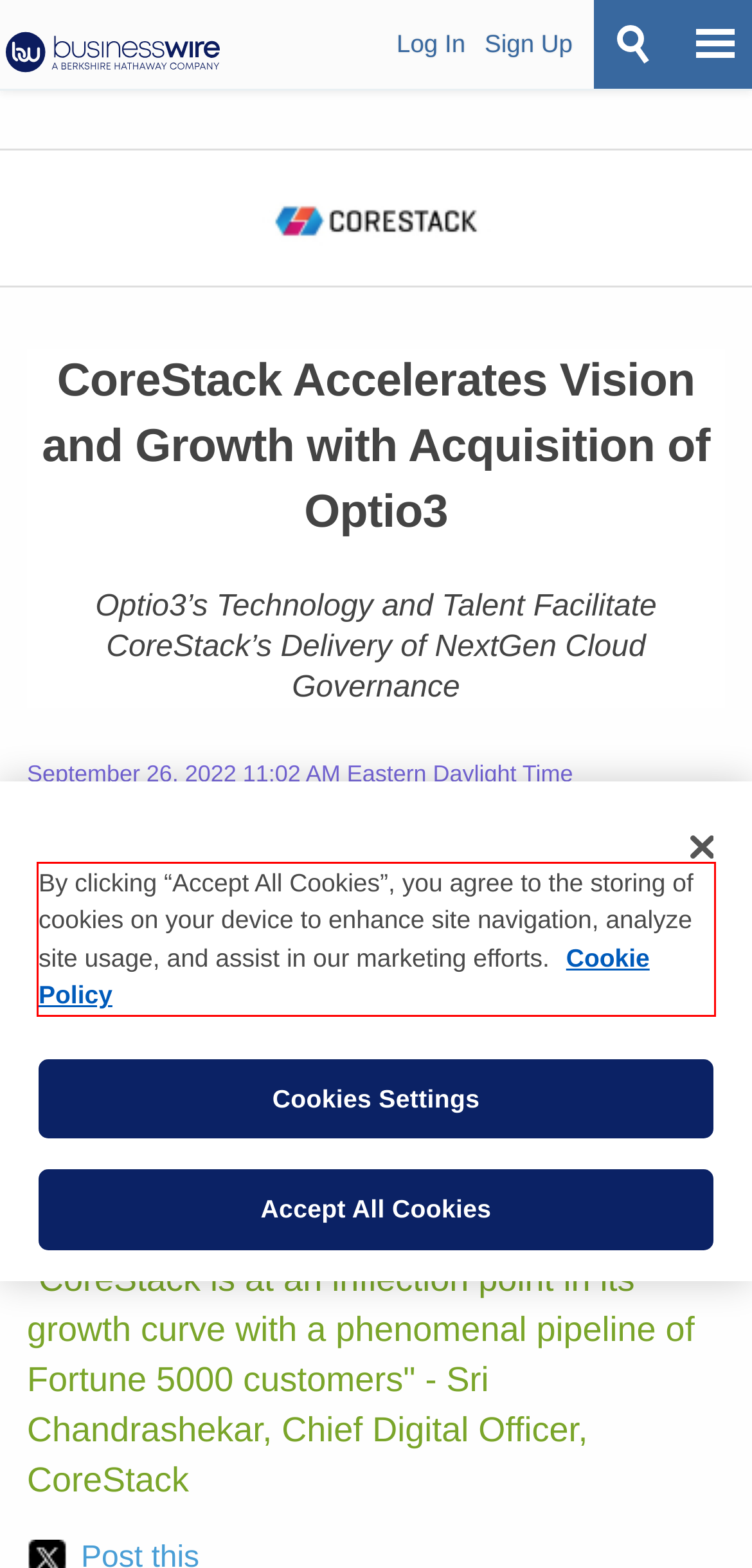Please identify and extract the text from the UI element that is surrounded by a red bounding box in the provided webpage screenshot.

By clicking “Accept All Cookies”, you agree to the storing of cookies on your device to enhance site navigation, analyze site usage, and assist in our marketing efforts. Cookie Policy